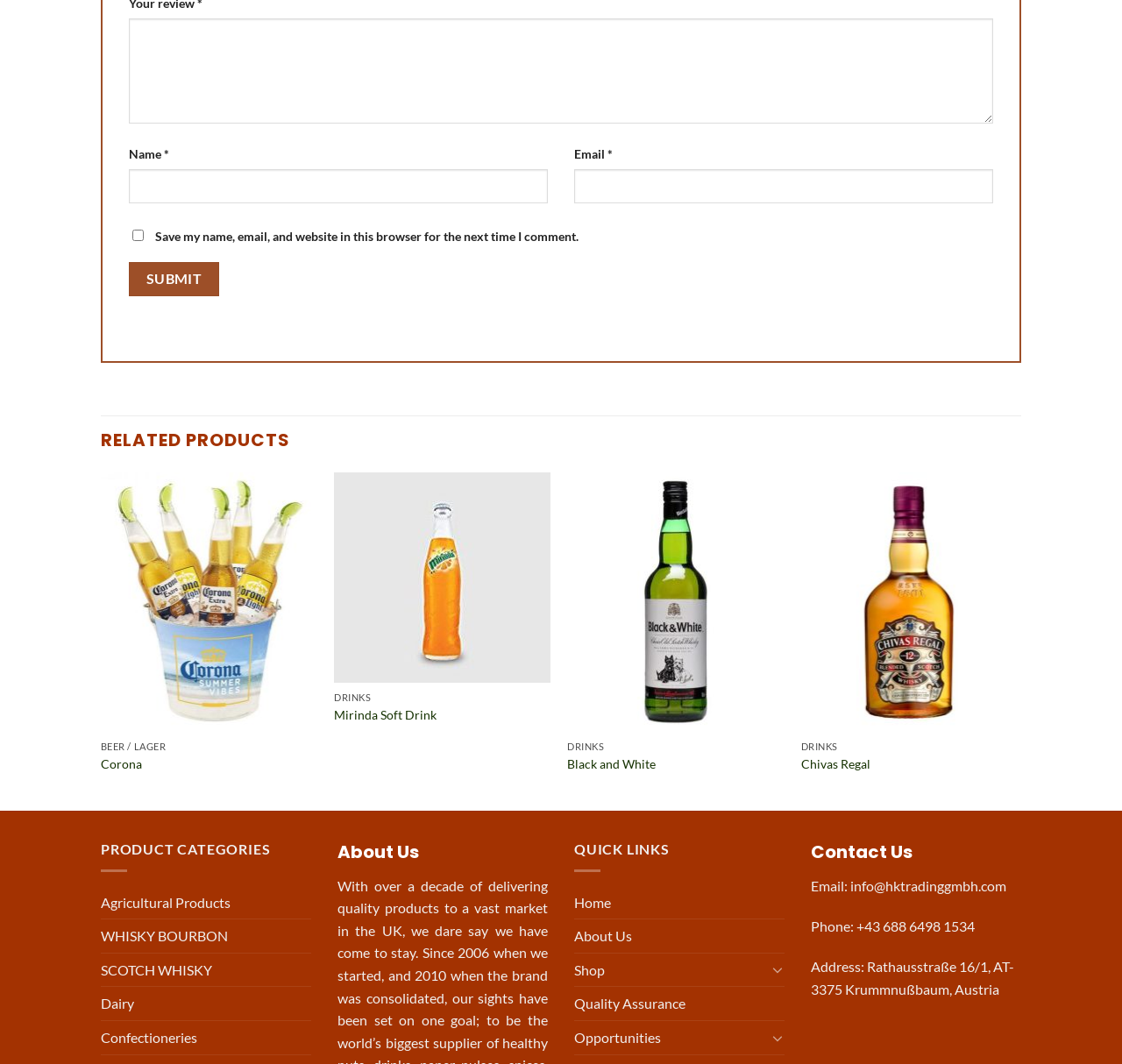What is the company's contact email?
Please respond to the question with a detailed and well-explained answer.

The contact information section at the bottom of the webpage lists the company's email address as info@hktradinggmbh.com.